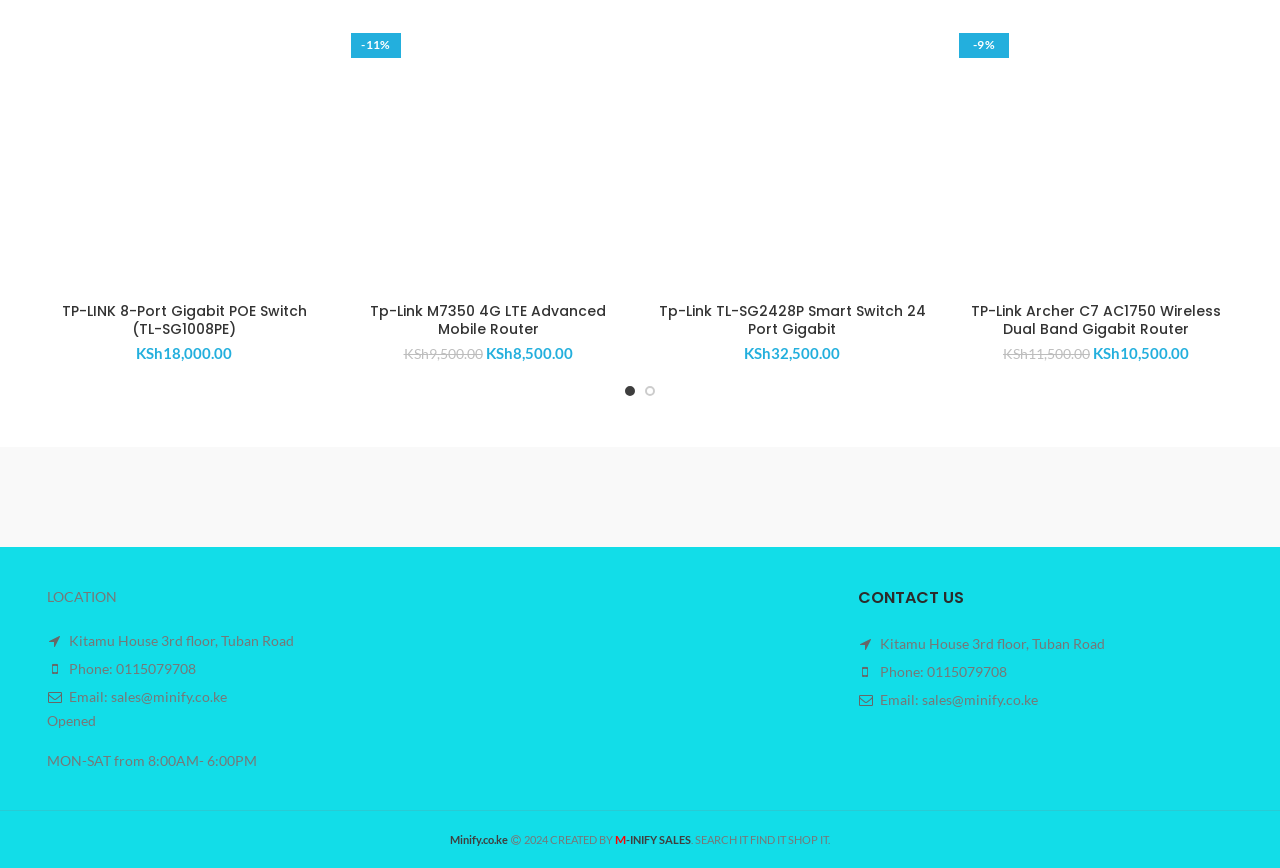Please determine the bounding box coordinates for the element that should be clicked to follow these instructions: "Go to Vitra page".

[0.036, 0.516, 0.168, 0.631]